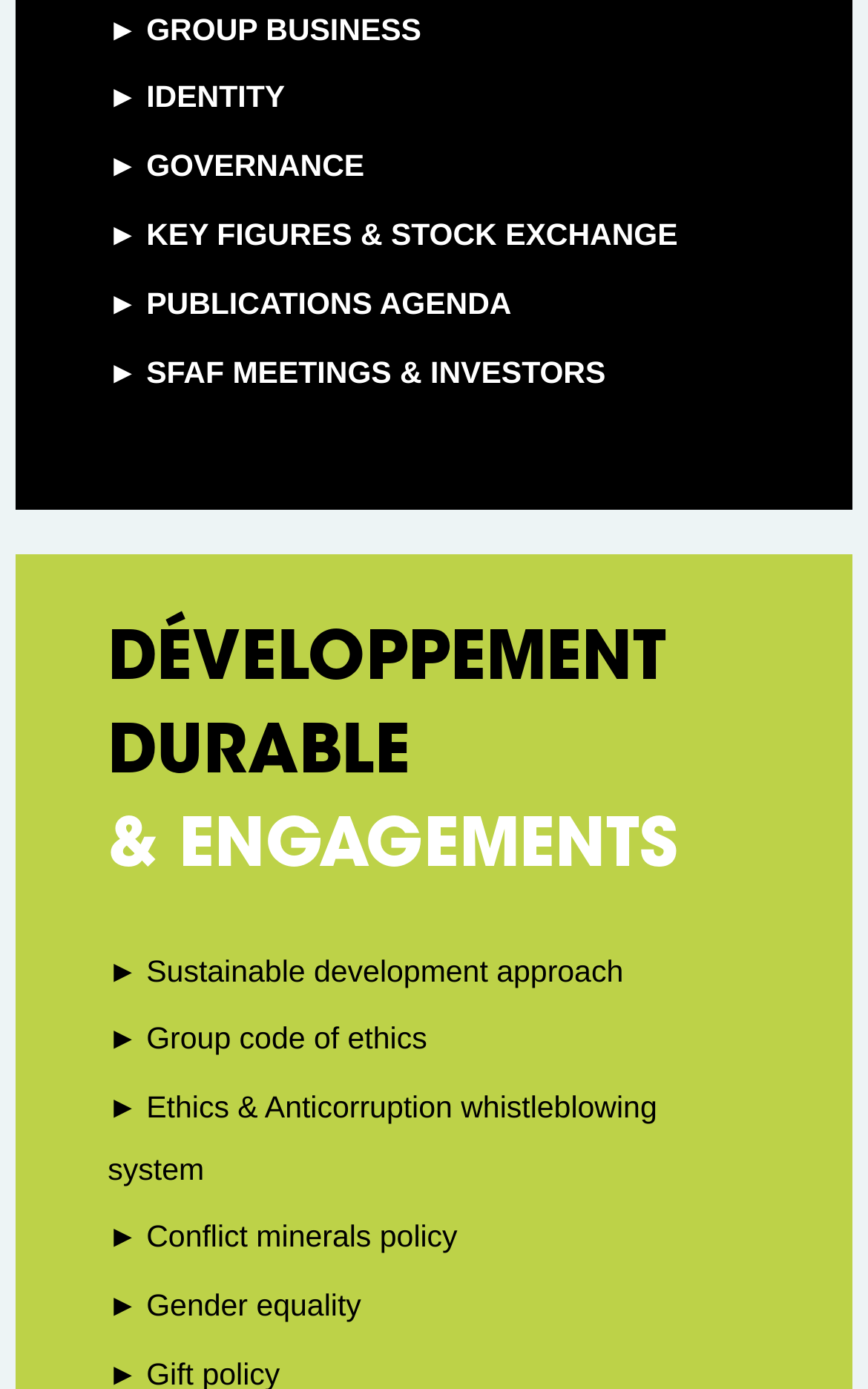Please identify the bounding box coordinates of the clickable area that will allow you to execute the instruction: "Send an email".

None